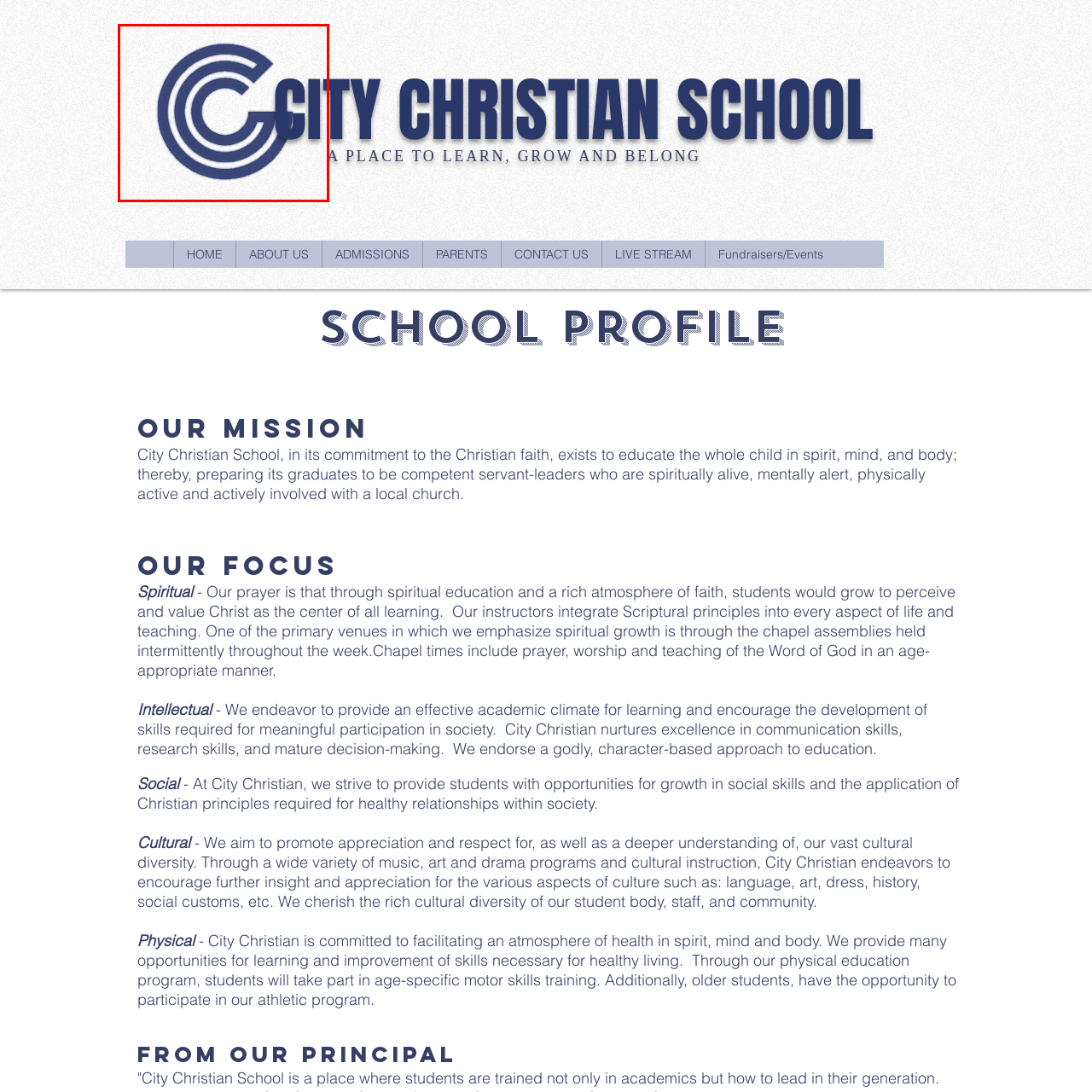What is the logo likely used for?
Focus on the image enclosed by the red bounding box and elaborate on your answer to the question based on the visual details present.

The logo is likely used across various promotional materials, representing the school's commitment to fostering a holistic educational experience for its students and embodying the essence of the school's values.